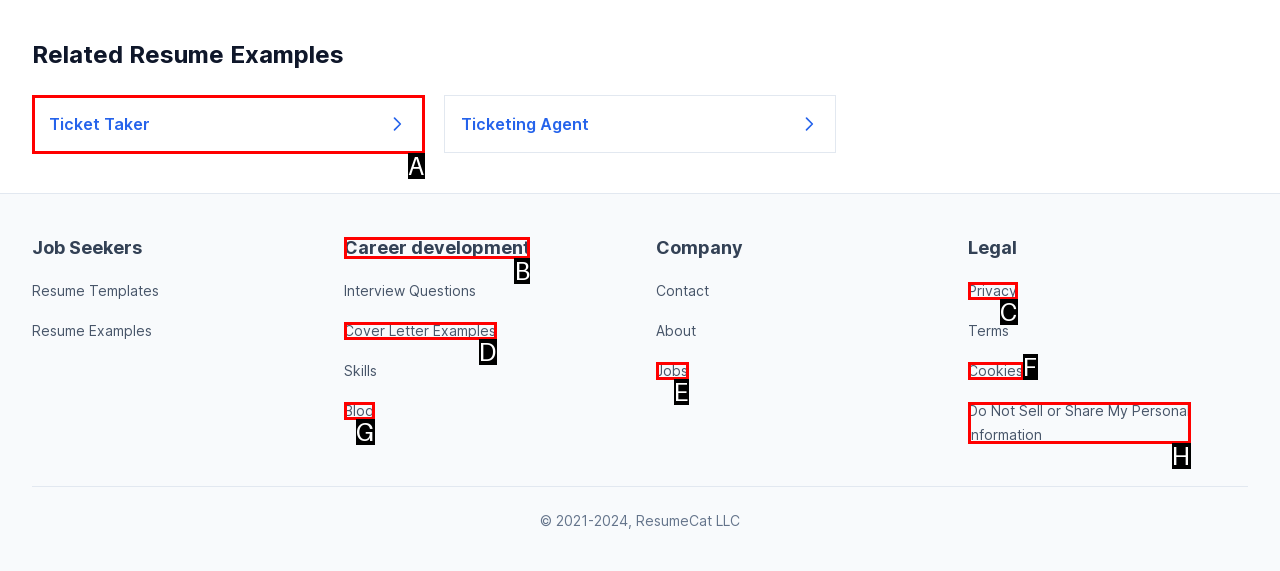Select the HTML element that needs to be clicked to carry out the task: Learn about Career development
Provide the letter of the correct option.

B